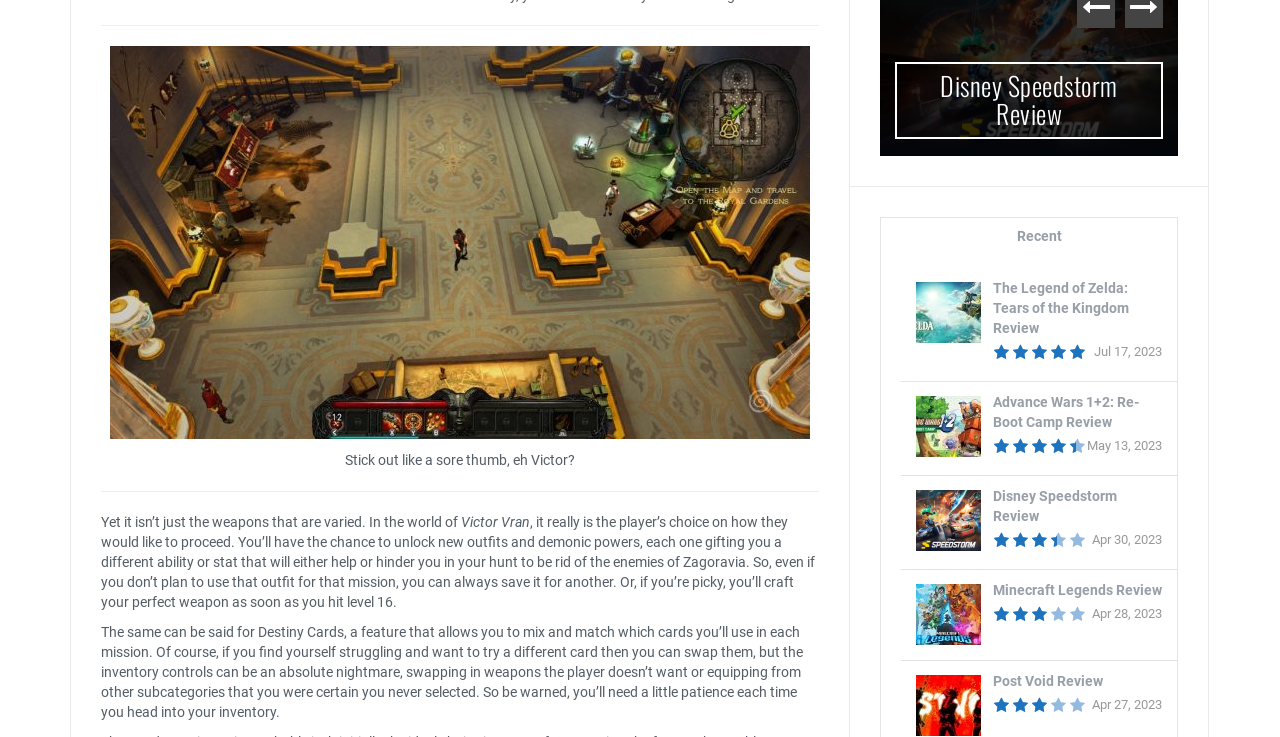Can you determine the bounding box coordinates of the area that needs to be clicked to fulfill the following instruction: "Read the review of The Legend of Zelda: Tears of the Kingdom"?

[0.222, 0.055, 0.455, 0.2]